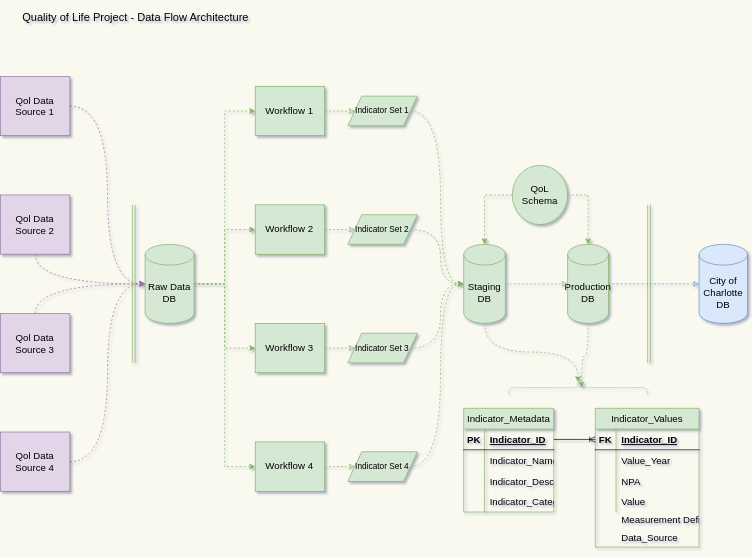What is the final destination of the processed data?
Answer the question with as much detail as you can, using the image as a reference.

The processed data ultimately flows into the City of Charlotte DB, indicating integration with municipal data systems, which enables the data to be utilized for informed decision-making and improved quality of life initiatives.